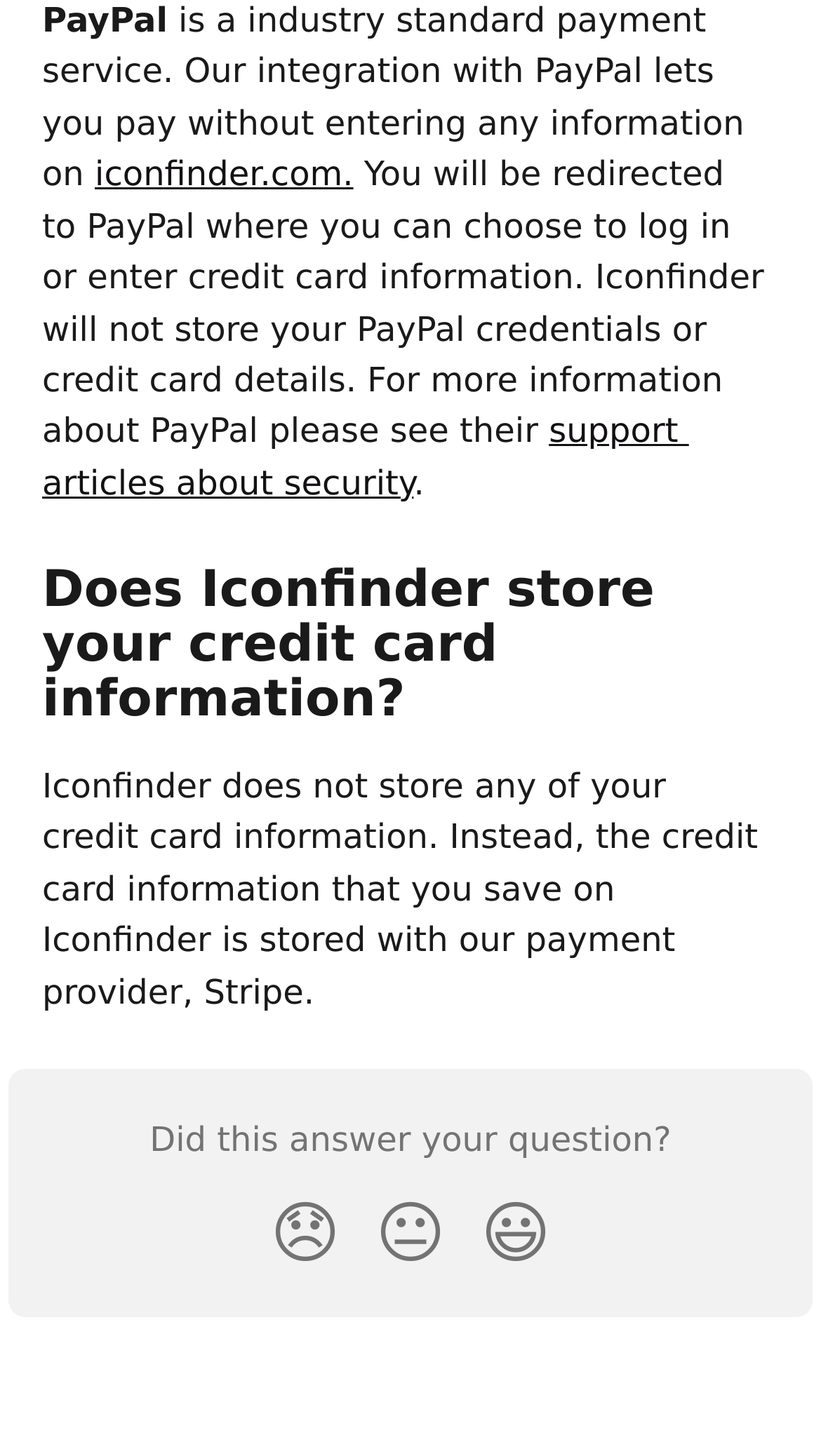What is the alternative to logging in to PayPal?
Based on the image, answer the question with as much detail as possible.

The webpage states that 'You will be redirected to PayPal where you can choose to log in or enter credit card information.' This implies that entering credit card information is an alternative to logging in to PayPal.